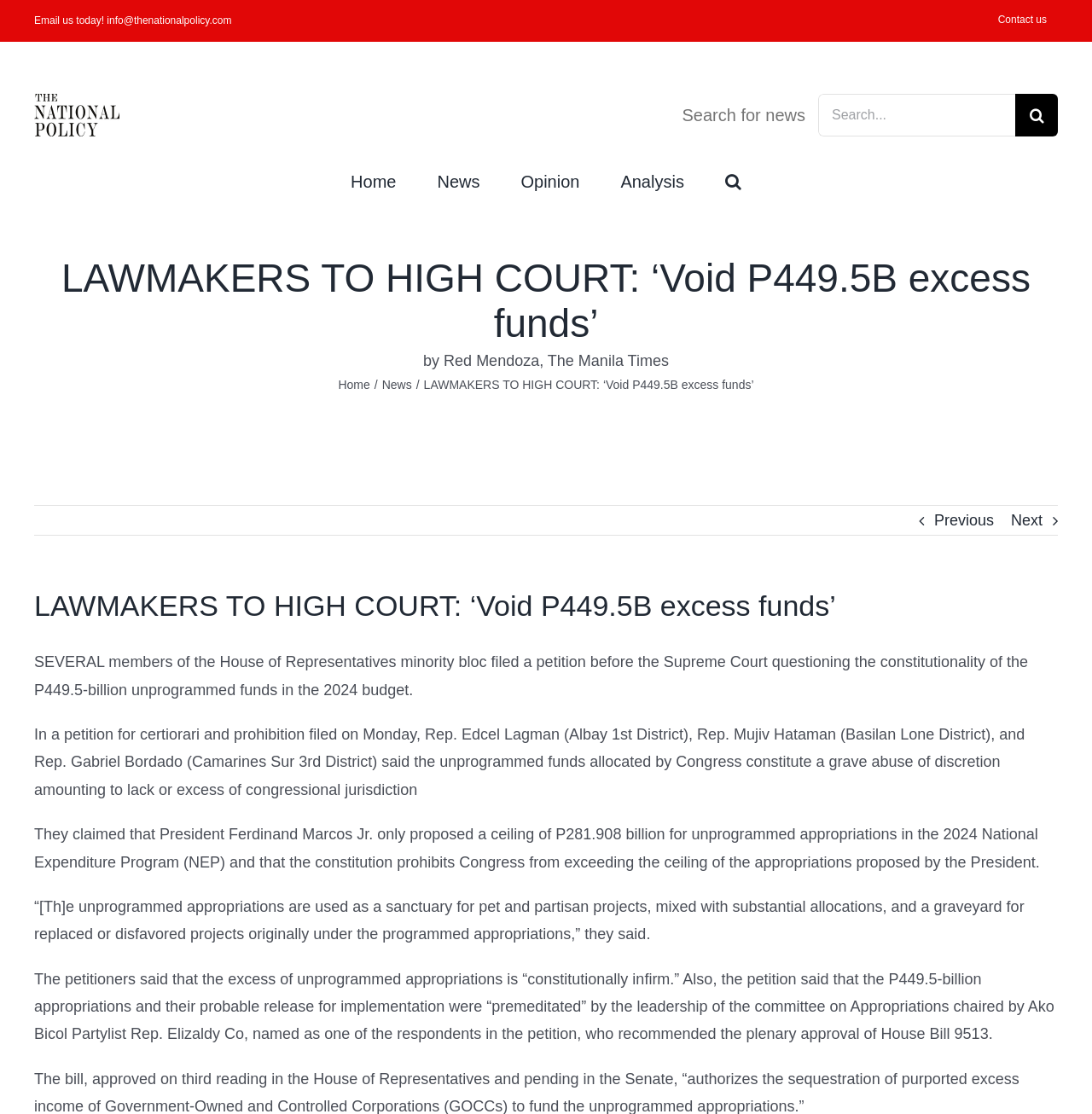Locate the bounding box coordinates of the clickable area needed to fulfill the instruction: "Contact us".

[0.904, 0.0, 0.969, 0.037]